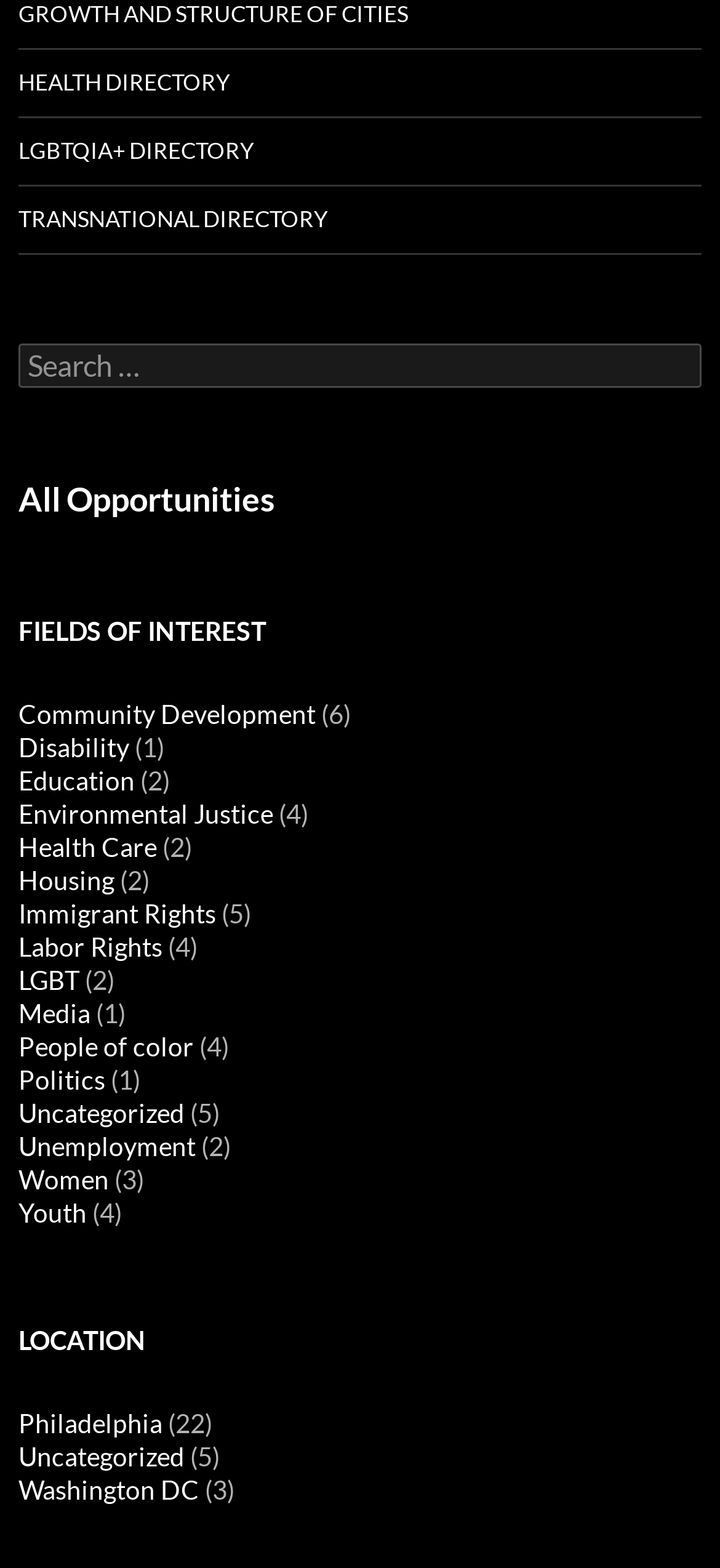Determine the bounding box coordinates for the clickable element to execute this instruction: "Search for opportunities". Provide the coordinates as four float numbers between 0 and 1, i.e., [left, top, right, bottom].

[0.026, 0.219, 0.974, 0.247]